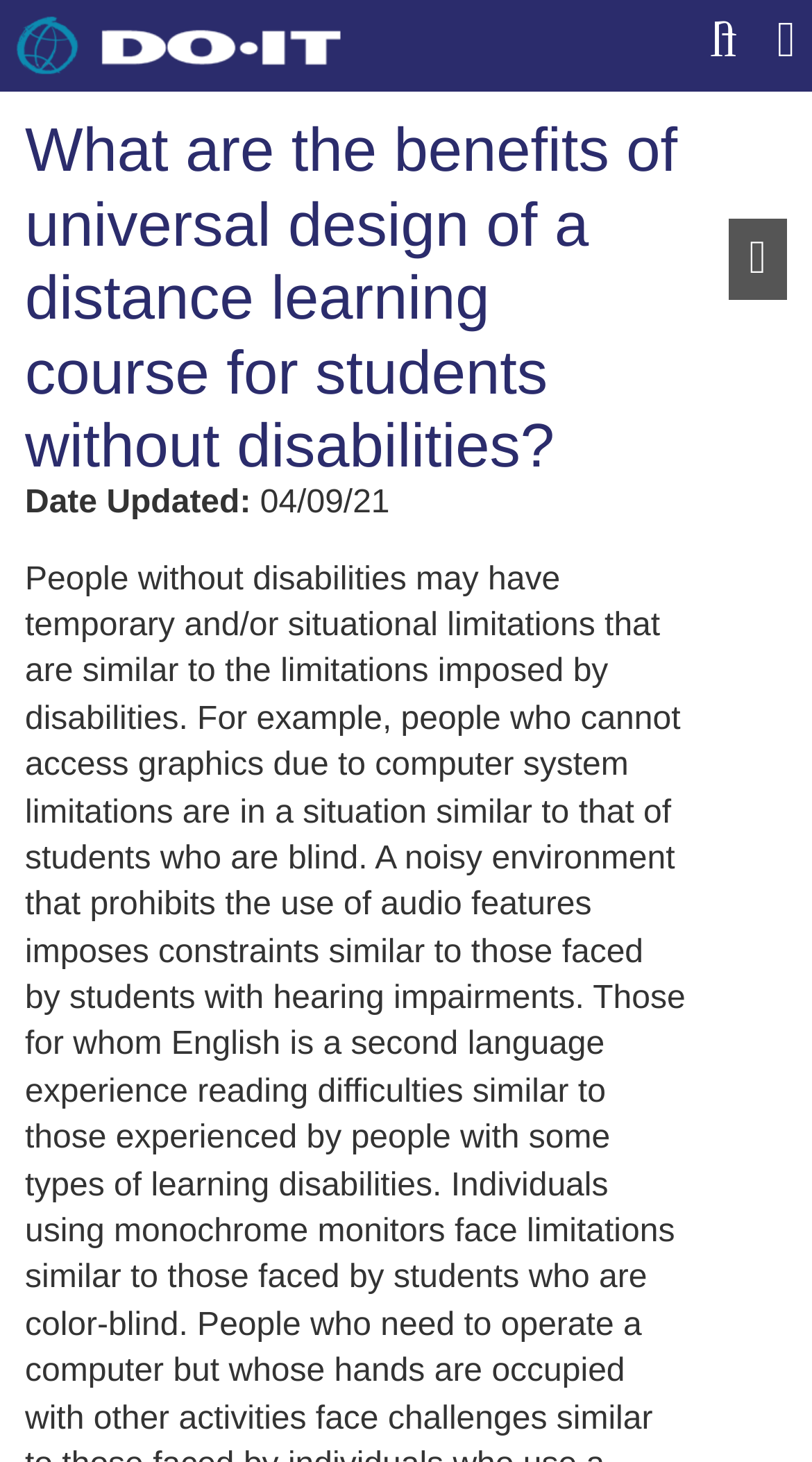What is the icon represented by ''?
Look at the image and provide a detailed response to the question.

The '' icon is likely a search icon, as it is labeled as 'Search' in the navigation menu, allowing users to search for content on the webpage.